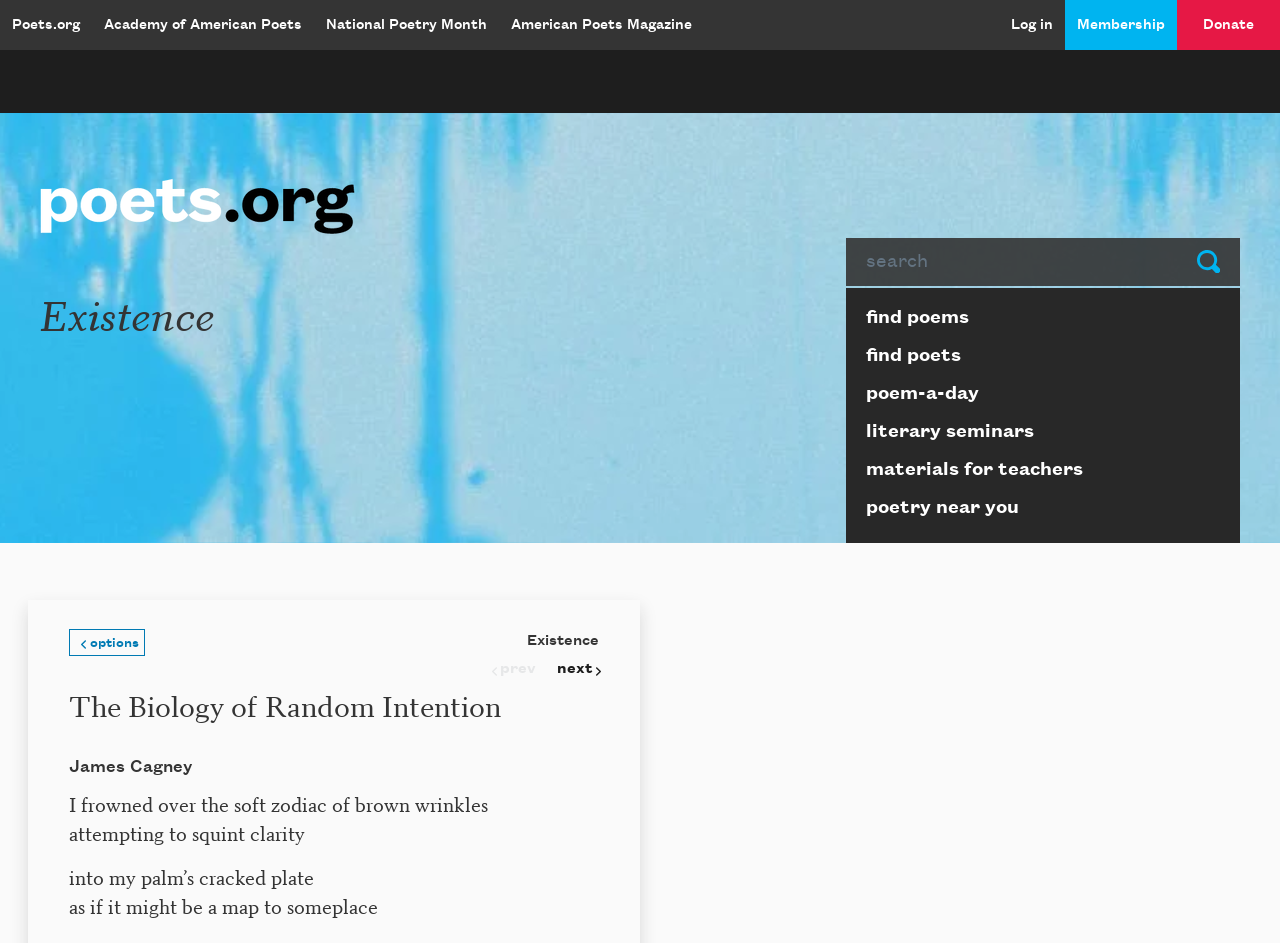What is the current page about?
Using the image, elaborate on the answer with as much detail as possible.

The heading 'Existence' is present on the page, and it seems to be the main topic of the page. Additionally, there are links and text related to poetry and literature, which further supports this conclusion.